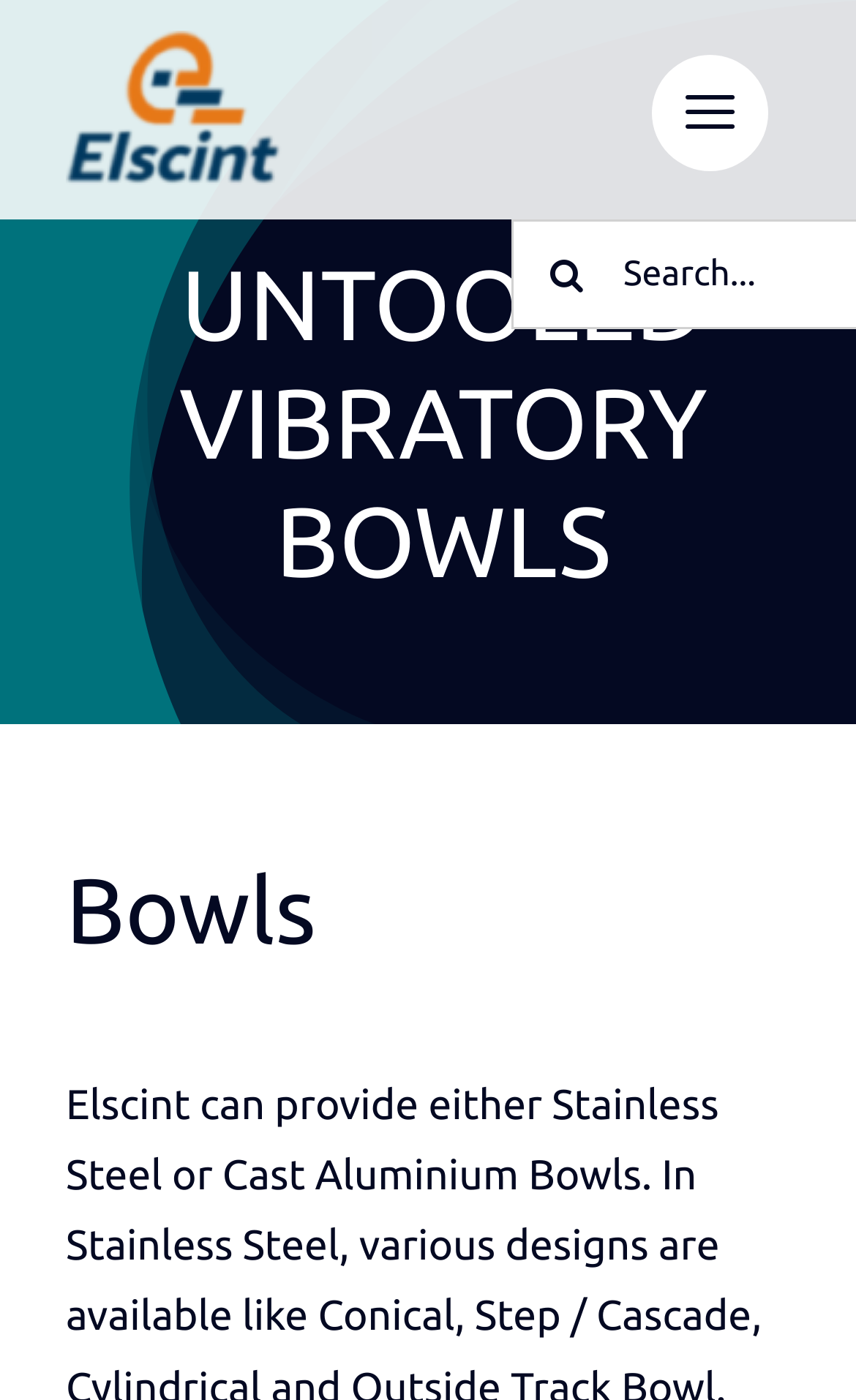Summarize the webpage comprehensively, mentioning all visible components.

The webpage is about Elscint's vibratory bowls, specifically untooled ones. At the top left, there is a logo link labeled "ElscintLogo1-copy". To the right of the logo, there is a link labeled "Link to #". Below the logo, there is a search bar with a label "Search for:" and a search button with a magnifying glass icon. The search button is positioned to the right of the label.

Below the search bar, there is a main heading "UNTOOLED VIBRATORY BOWLS" that spans across the top of the page. Underneath this heading, there is a subheading "Bowls" that takes up most of the page's width. The subheading is positioned near the top center of the page.

There is no other notable content or images on the page besides the logo, search bar, and headings.